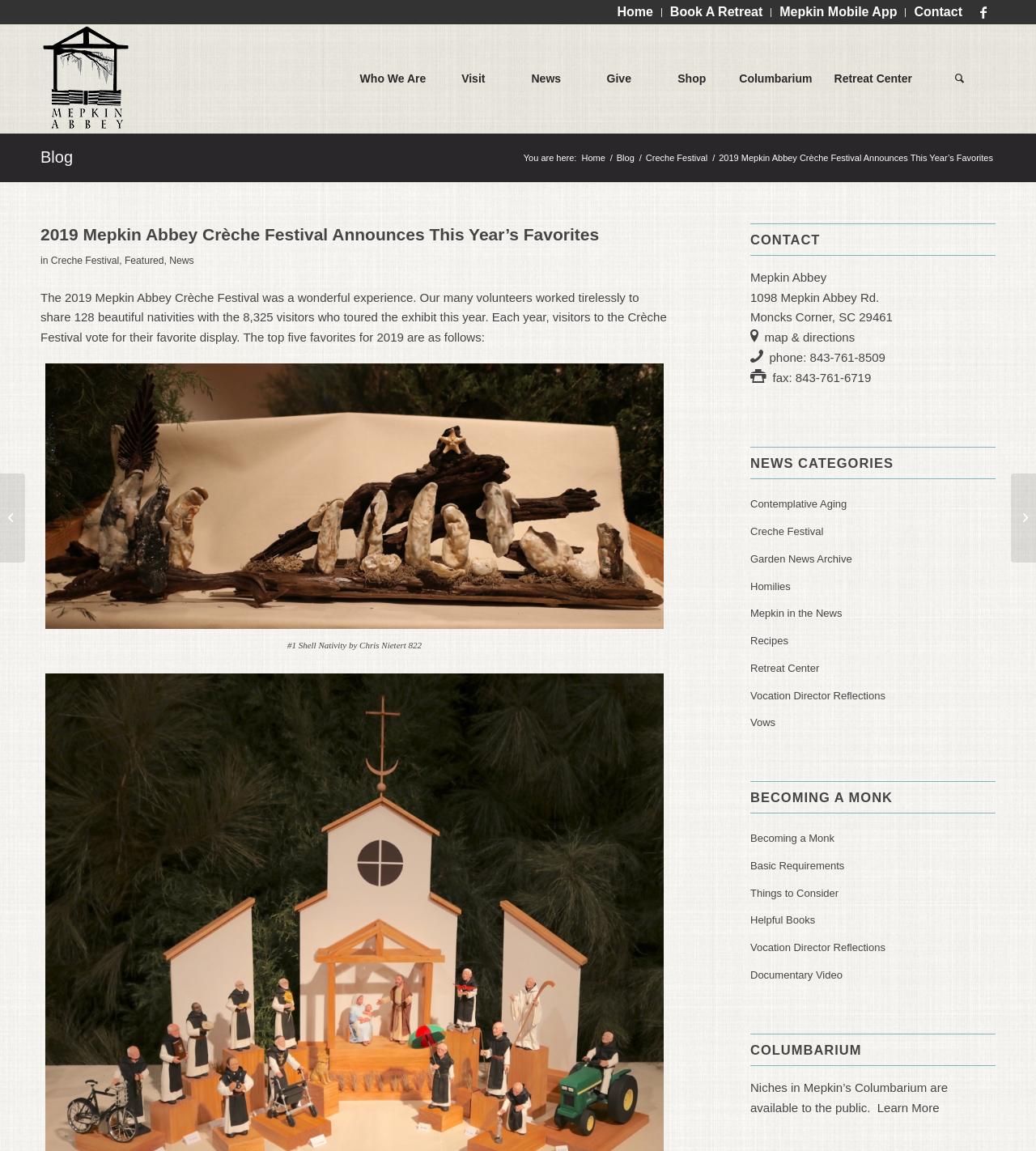Predict the bounding box coordinates of the UI element that matches this description: "Mepkin in the News". The coordinates should be in the format [left, top, right, bottom] with each value between 0 and 1.

[0.724, 0.522, 0.961, 0.546]